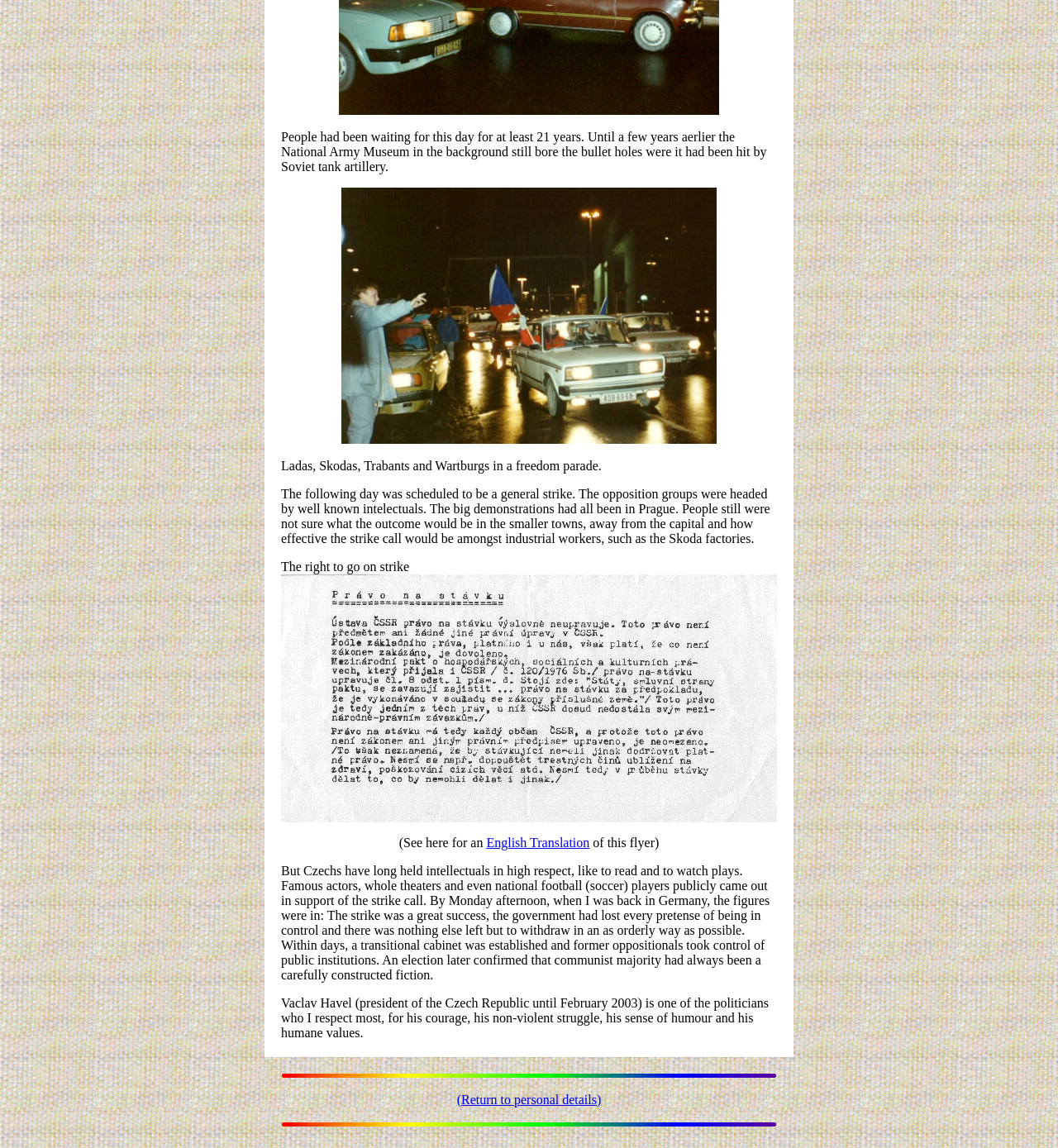From the webpage screenshot, predict the bounding box coordinates (top-left x, top-left y, bottom-right x, bottom-right y) for the UI element described here: (Return to personal details)

[0.432, 0.952, 0.568, 0.964]